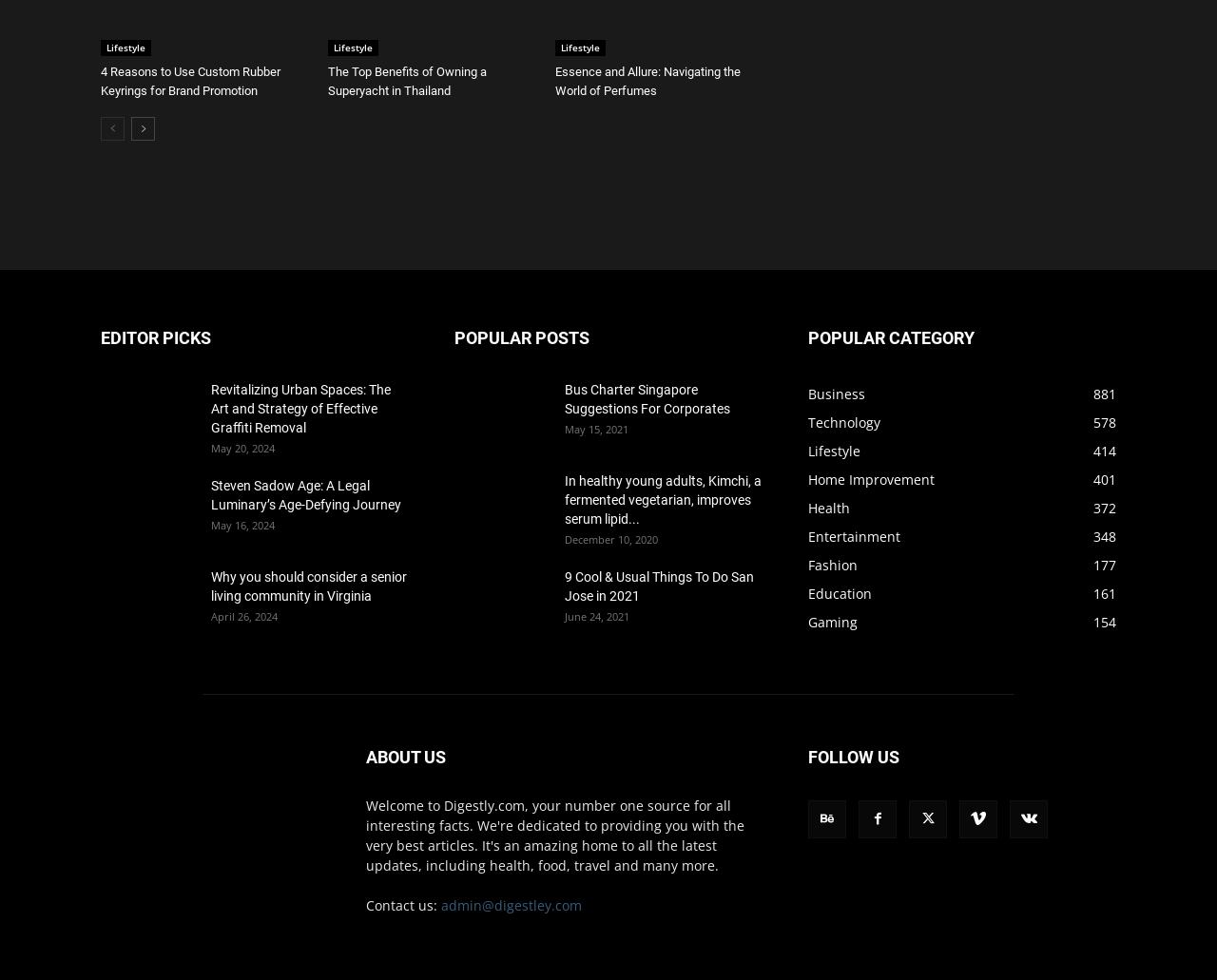Please identify the bounding box coordinates of the area I need to click to accomplish the following instruction: "view the 'EDITOR PICKS' section".

[0.083, 0.331, 0.336, 0.359]